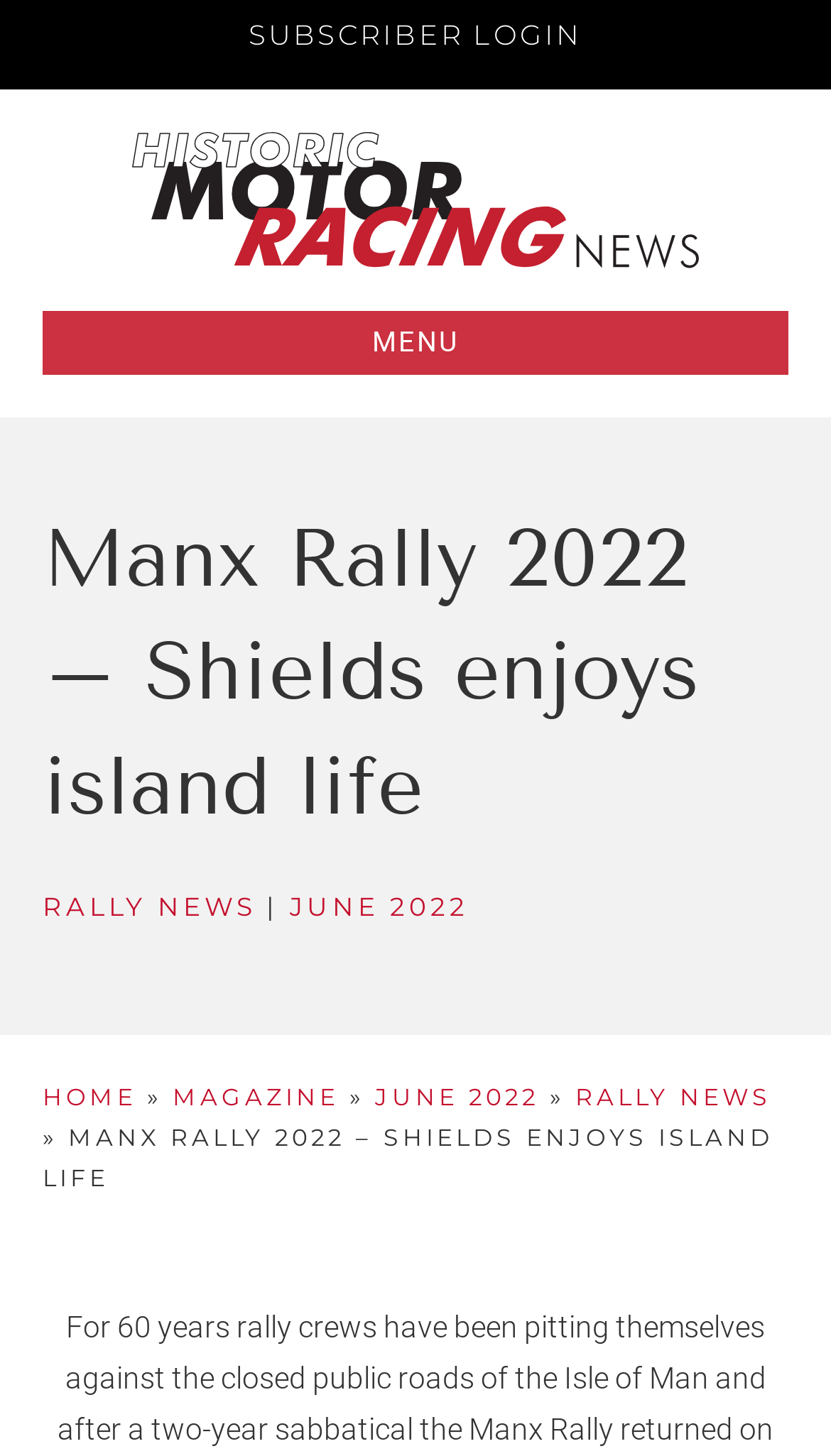Respond with a single word or phrase to the following question: How many navigation links are there?

6